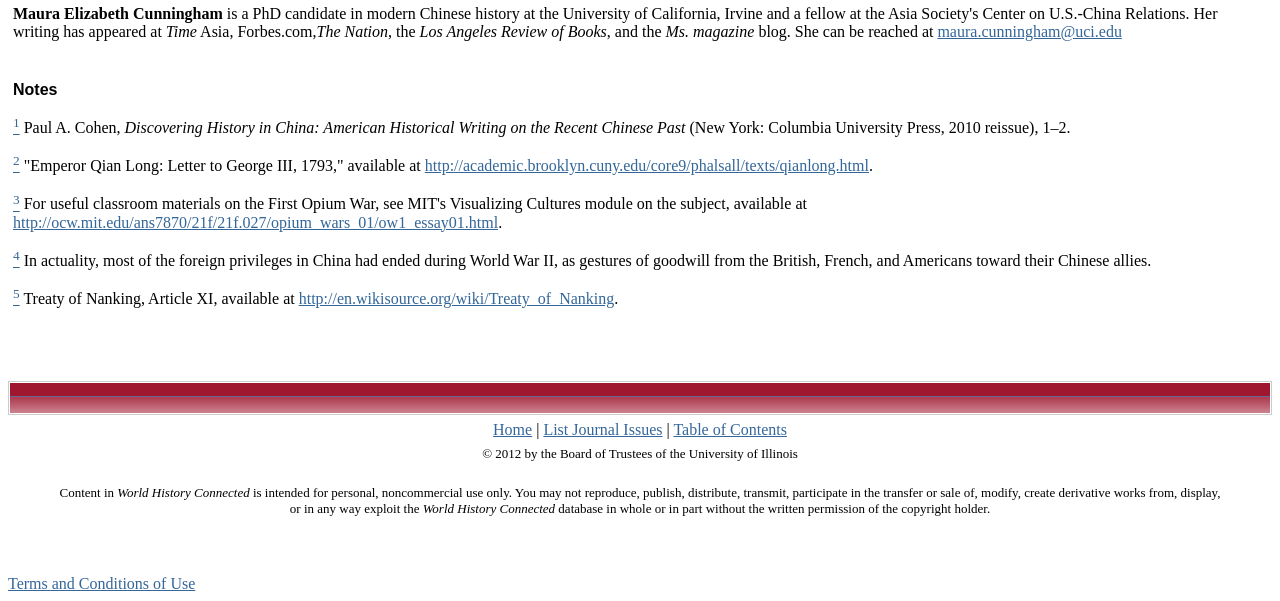Use a single word or phrase to answer the question: What is the copyright holder of the content?

The Board of Trustees of the University of Illinois